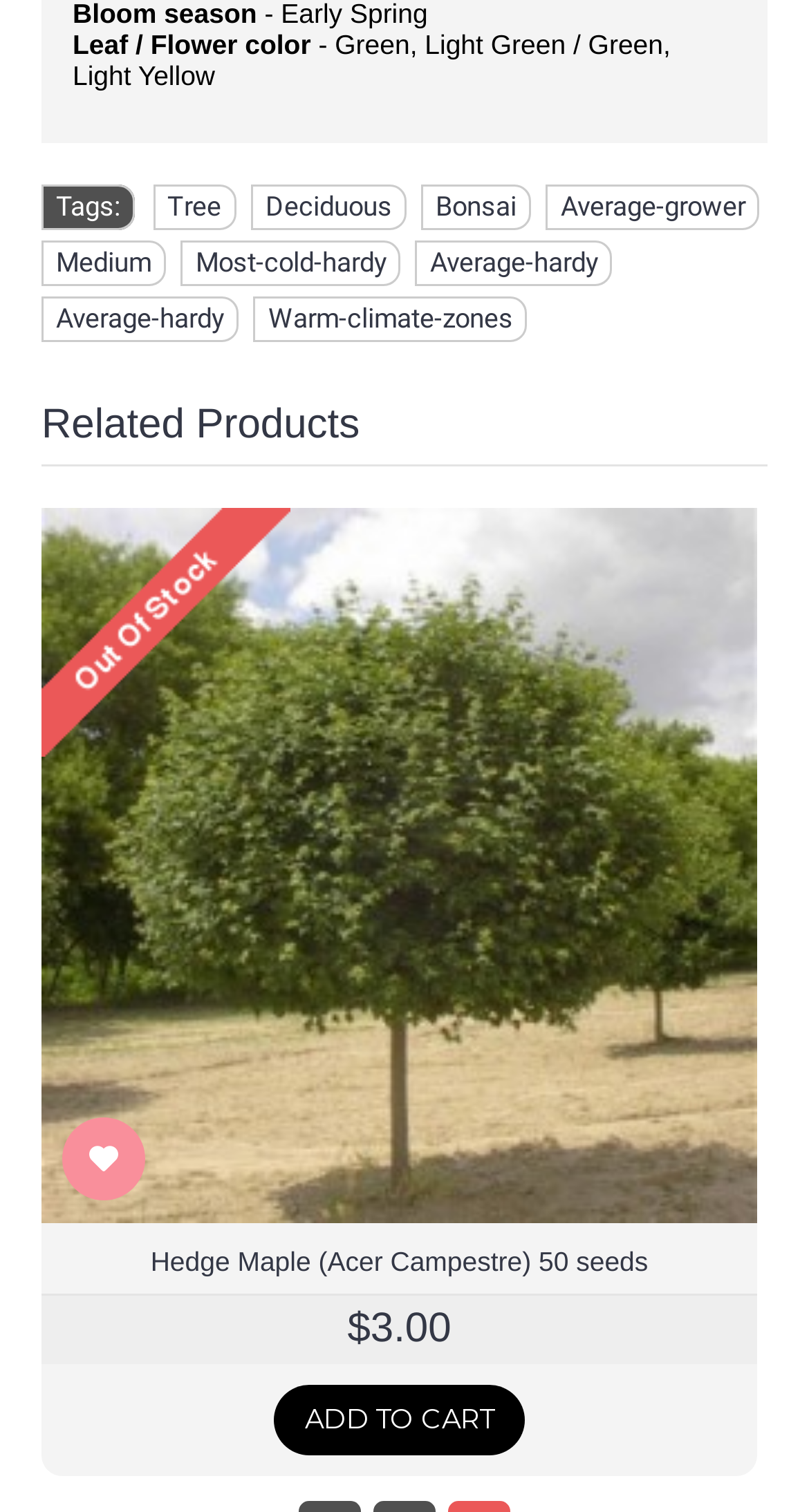What is the price of the Hedge Maple product?
Provide a concise answer using a single word or phrase based on the image.

$3.00